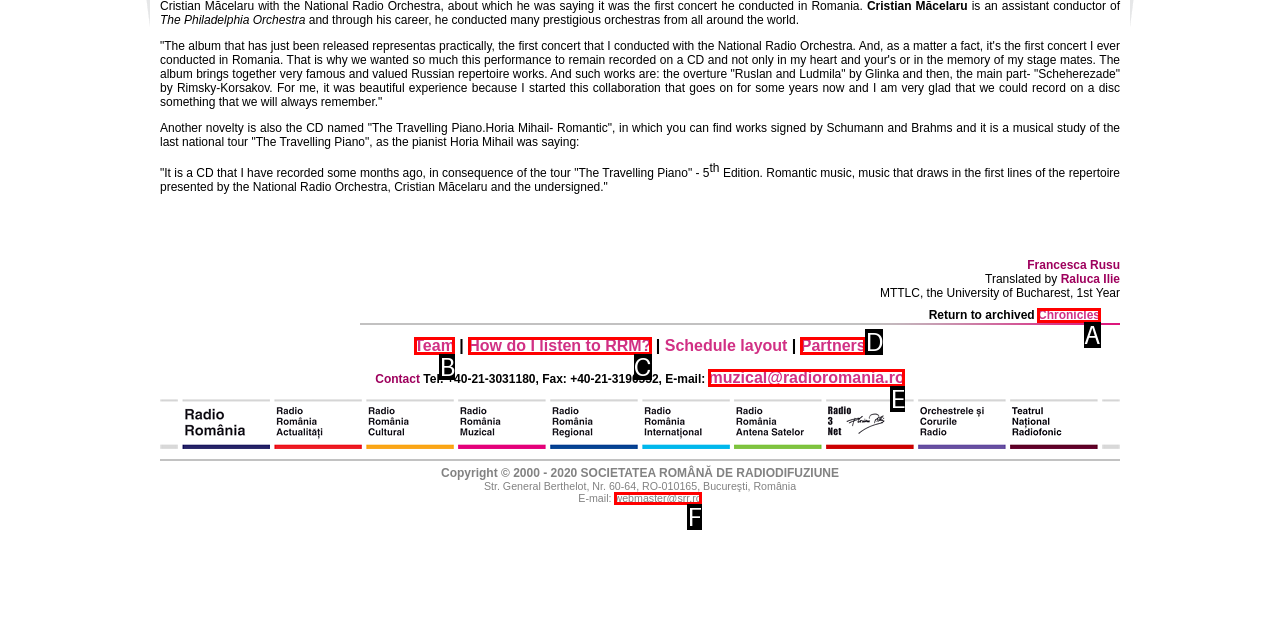Based on the element described as: muzical@radioromania.ro
Find and respond with the letter of the correct UI element.

E